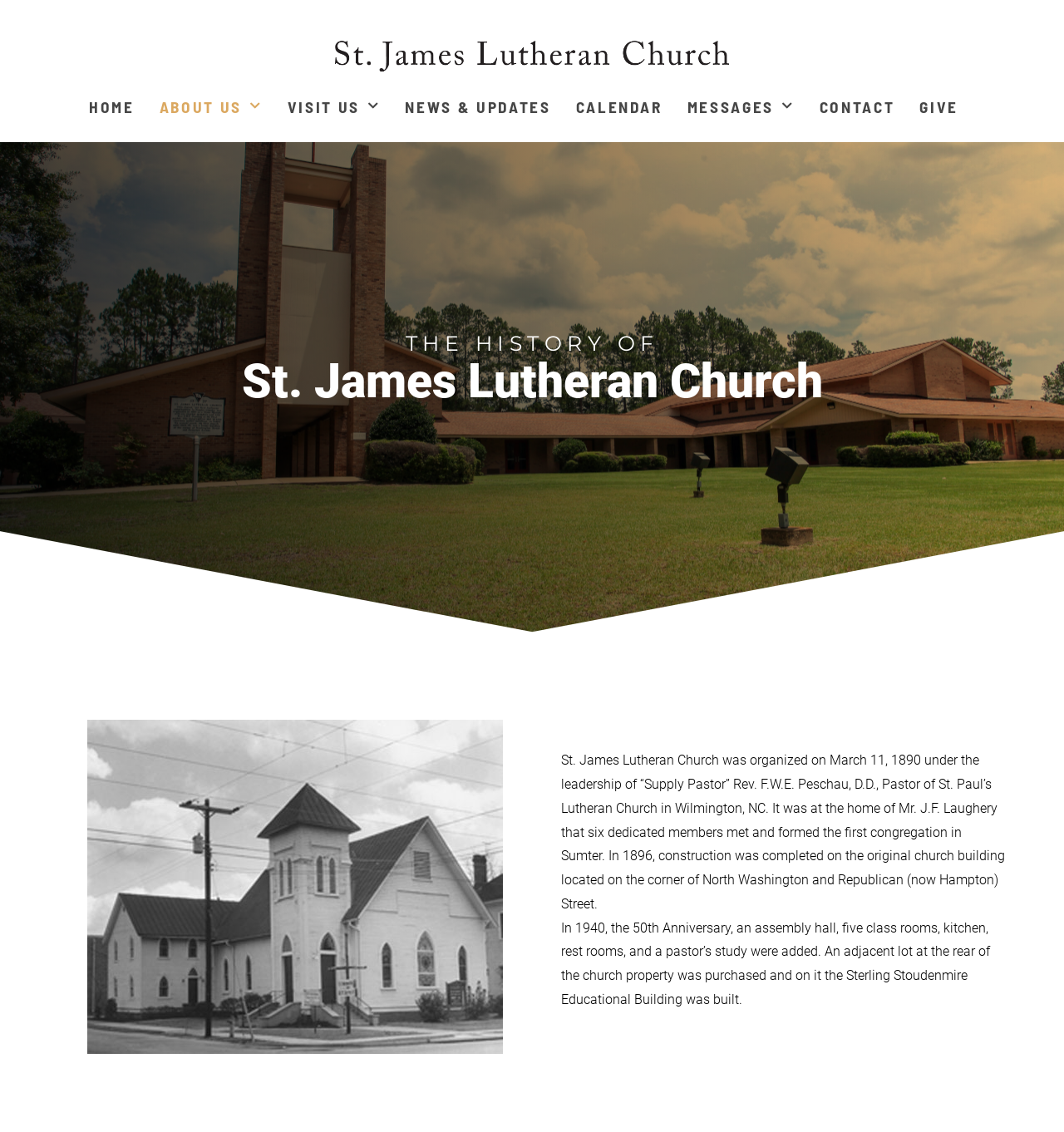When was the church organized?
Give a one-word or short-phrase answer derived from the screenshot.

March 11, 1890